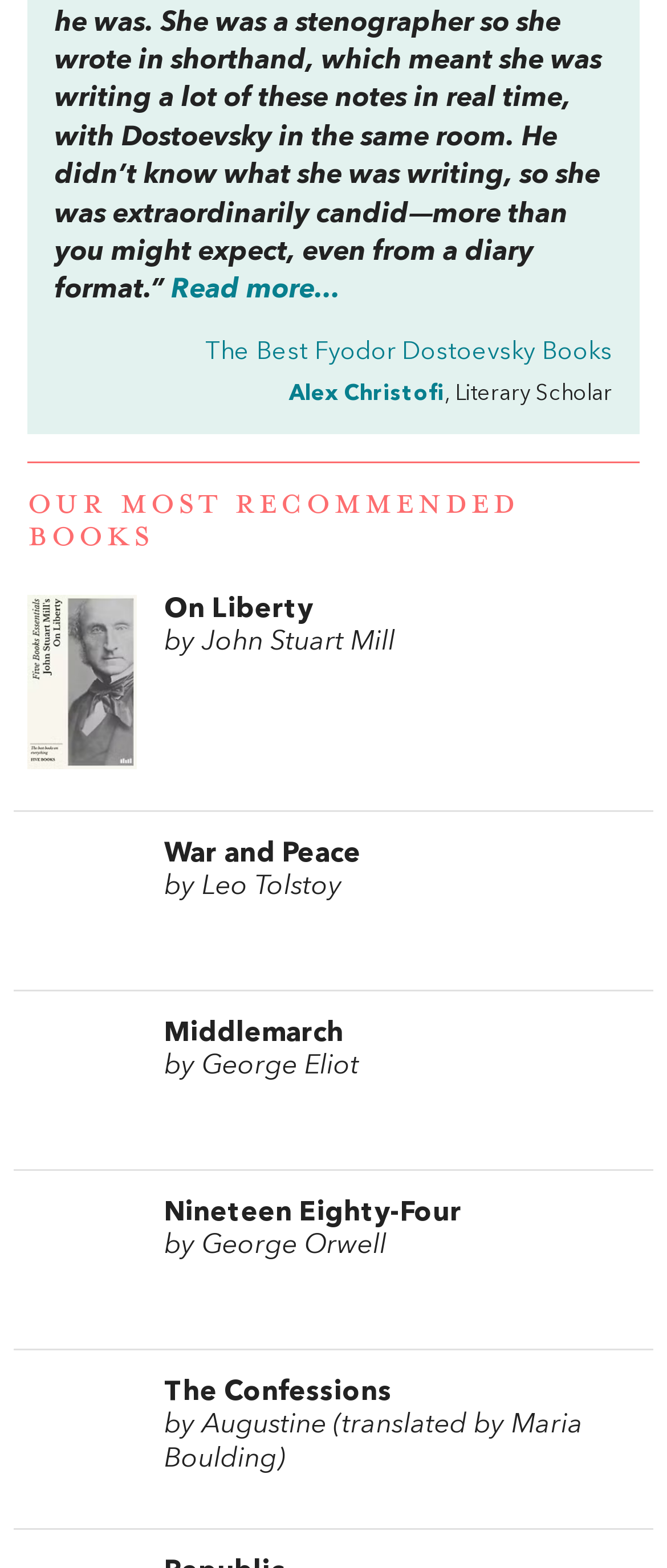Use a single word or phrase to answer this question: 
What is the profession of Alex Christofi?

Literary Scholar